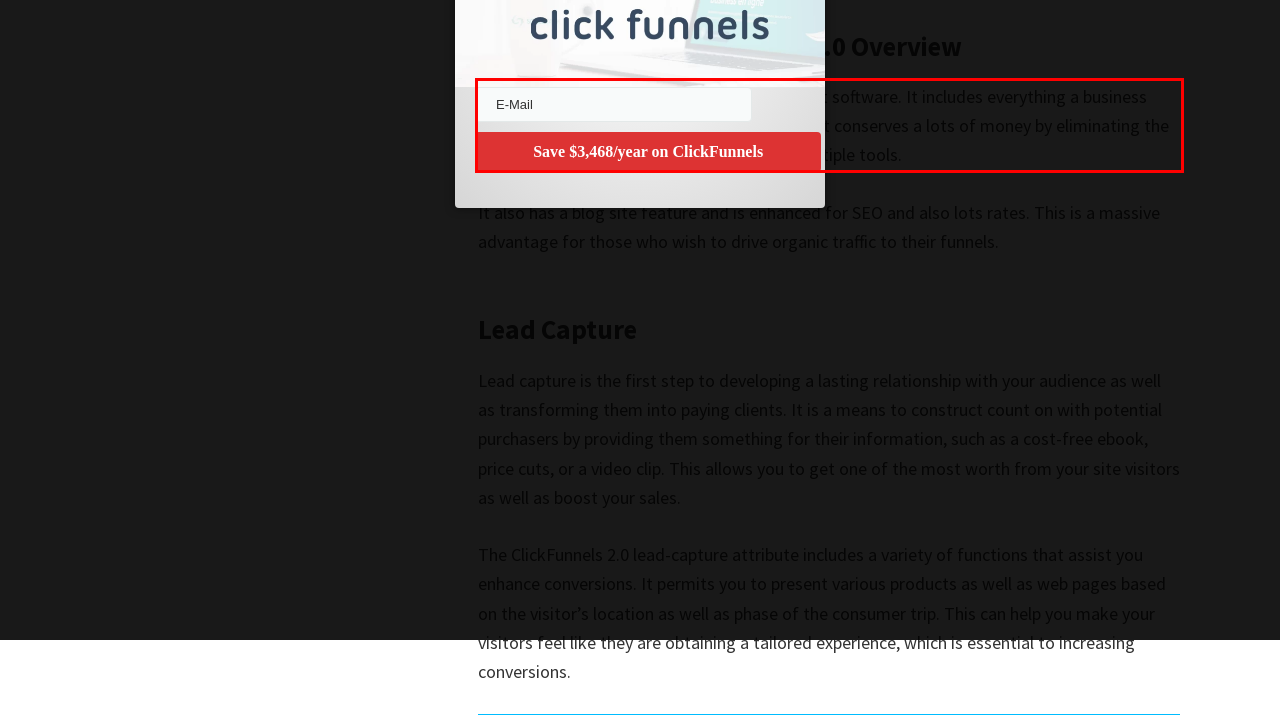Review the screenshot of the webpage and recognize the text inside the red rectangle bounding box. Provide the extracted text content.

ClickFunnels 2.0 is a robust and also significant software. It includes everything a business owner needs to construct an online business. It conserves a lots of money by eliminating the demand to purchase and also incorporate multiple tools.